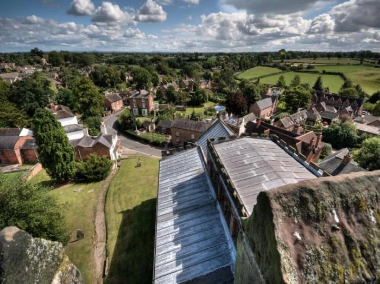What is in the distance beyond the village?
From the image, respond using a single word or phrase.

Lush fields